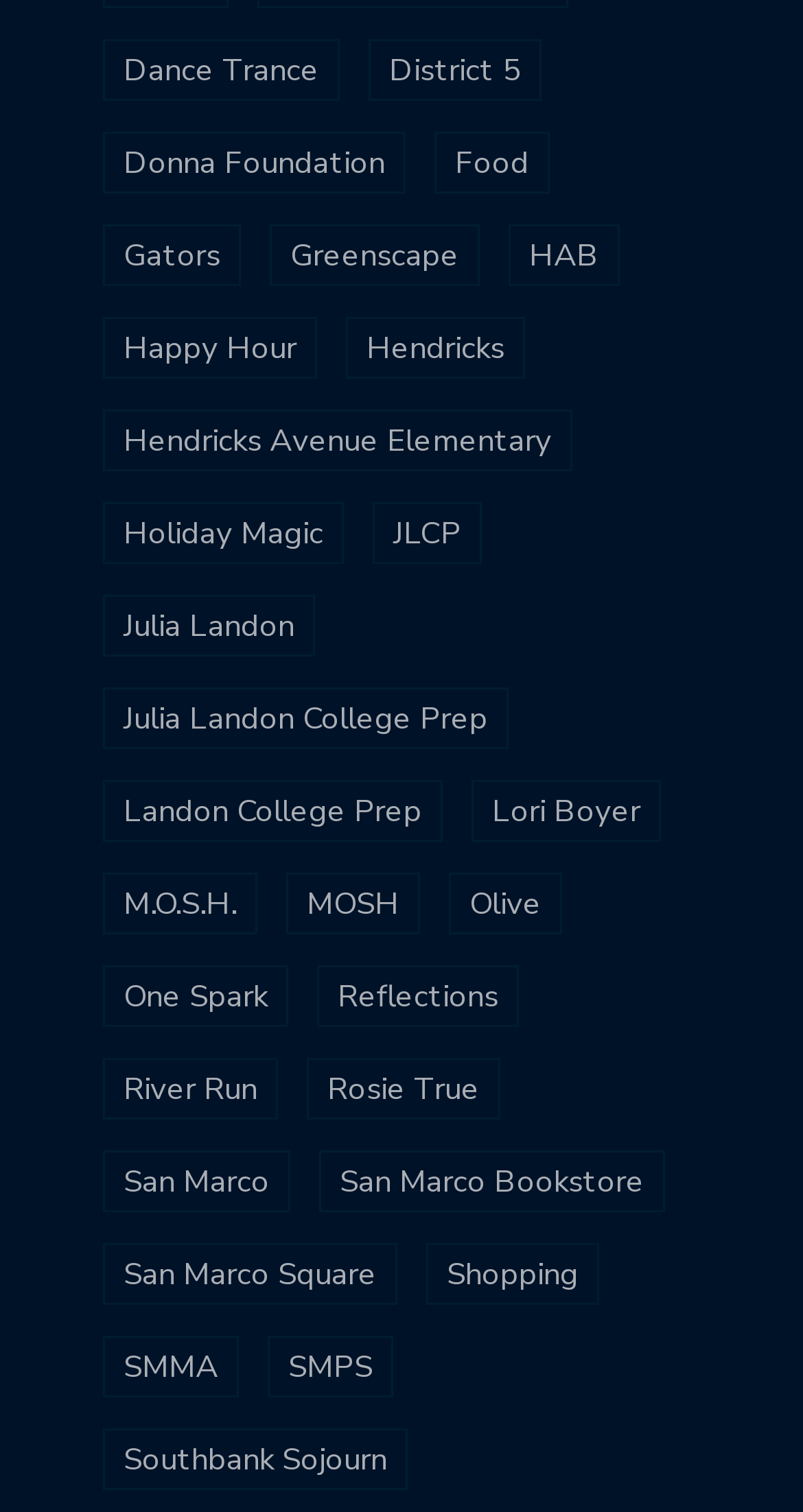Please identify the bounding box coordinates of the element's region that should be clicked to execute the following instruction: "Learn about Donna Foundation". The bounding box coordinates must be four float numbers between 0 and 1, i.e., [left, top, right, bottom].

[0.128, 0.087, 0.505, 0.128]